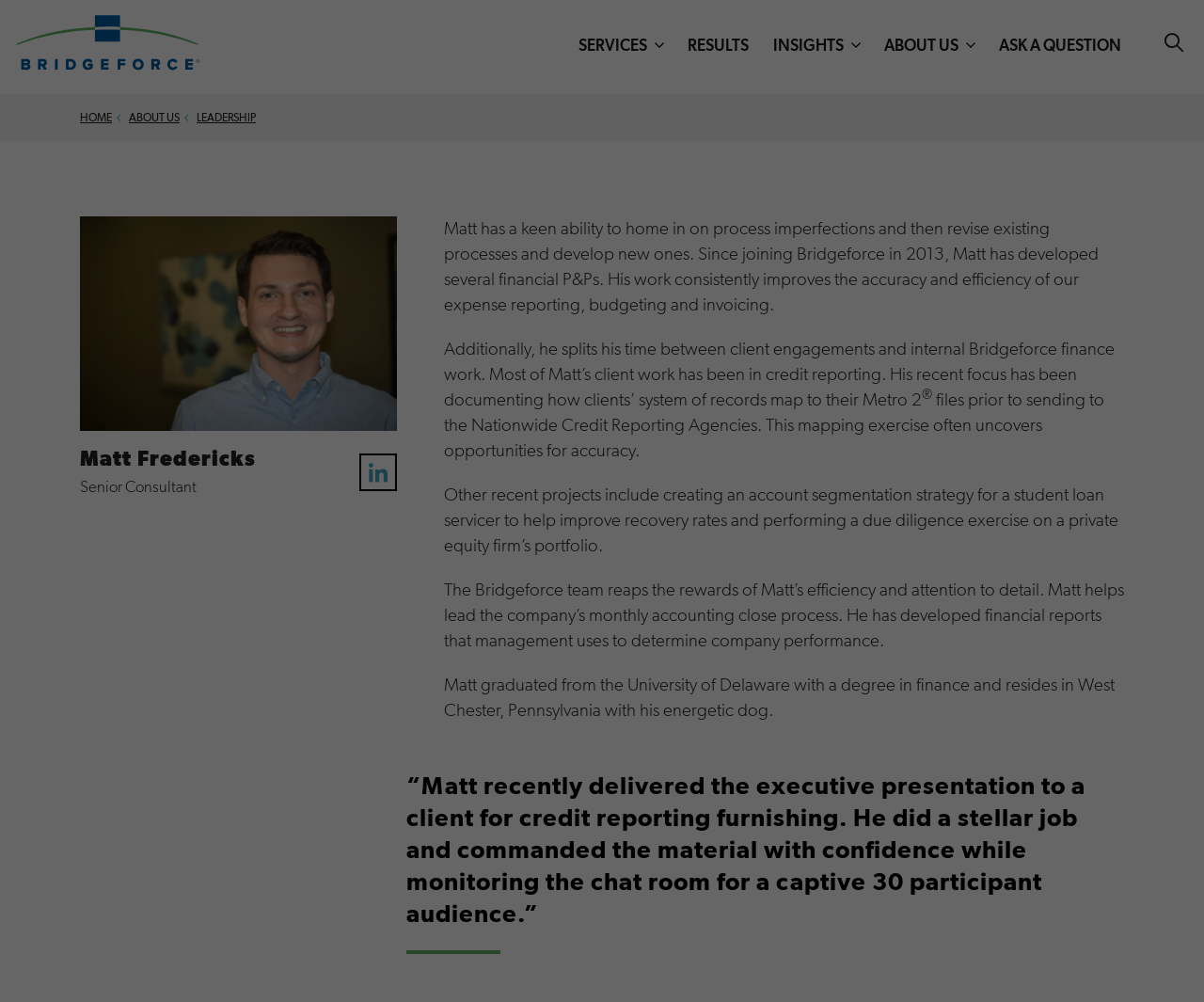Provide a short answer using a single word or phrase for the following question: 
What industry has Matt Fredericks worked in recently?

Credit reporting